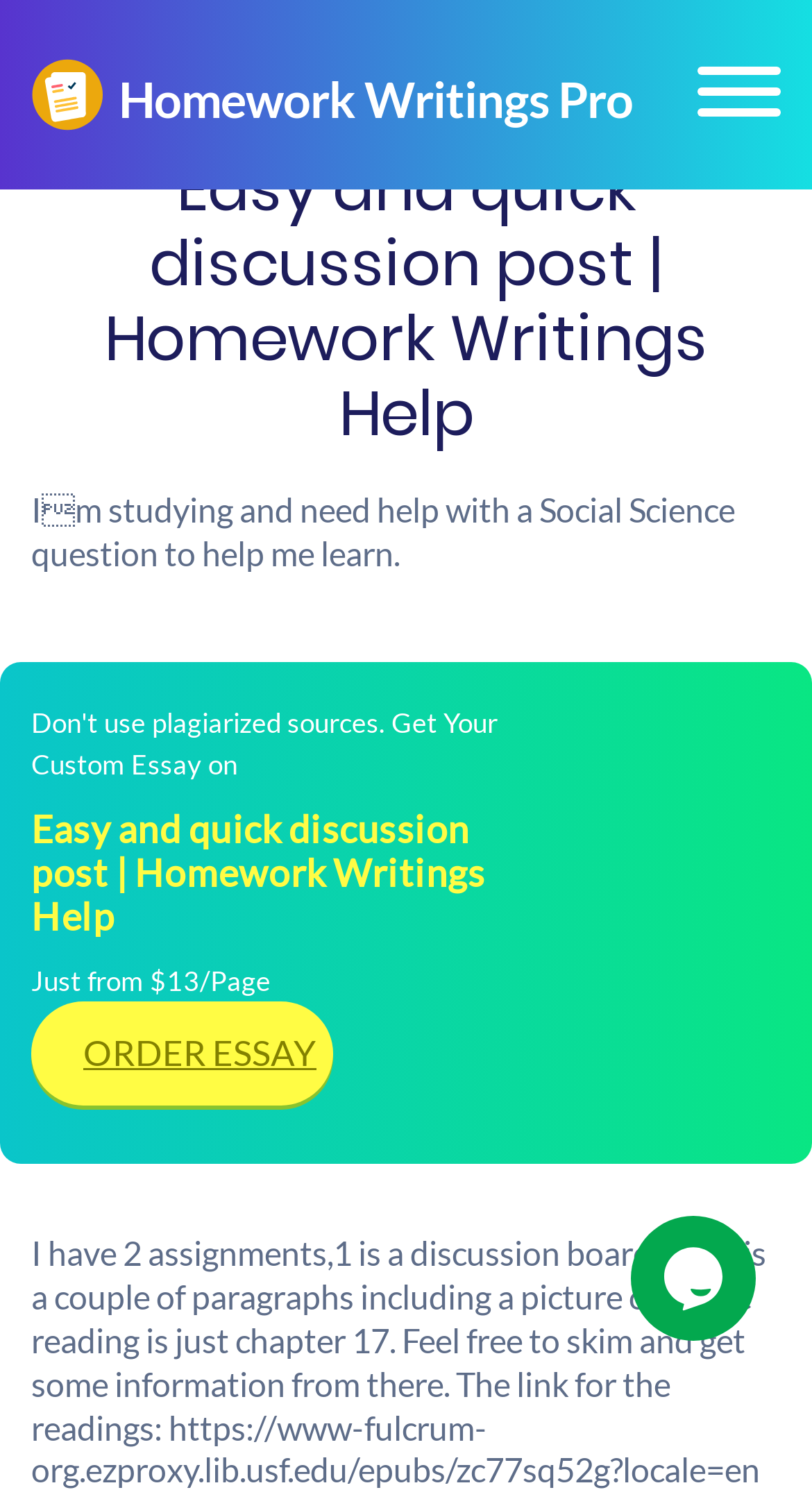Determine the bounding box coordinates for the HTML element described here: "aria-label="Toggle navigation"".

[0.859, 0.041, 0.962, 0.083]